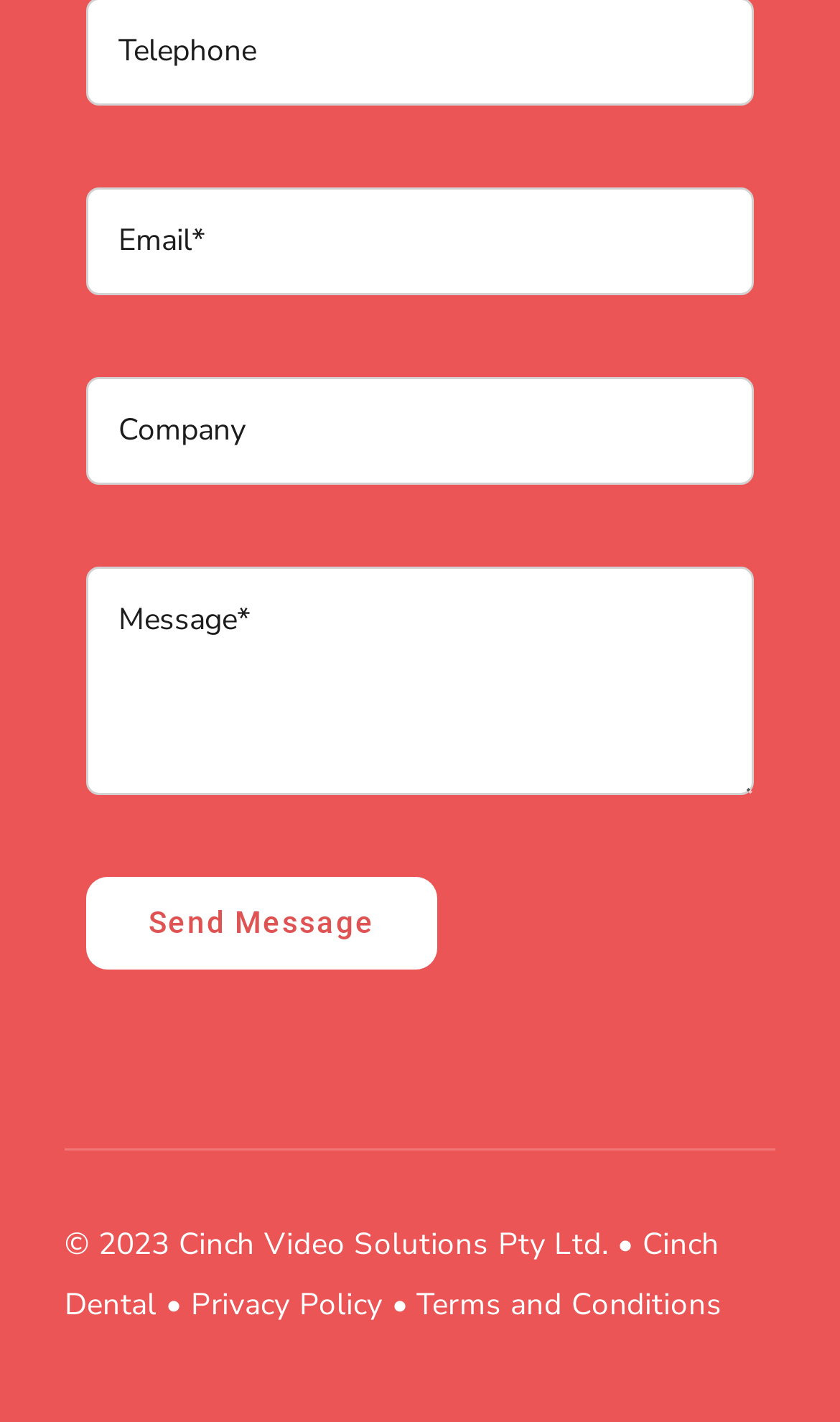How many textboxes are there?
Refer to the screenshot and answer in one word or phrase.

3